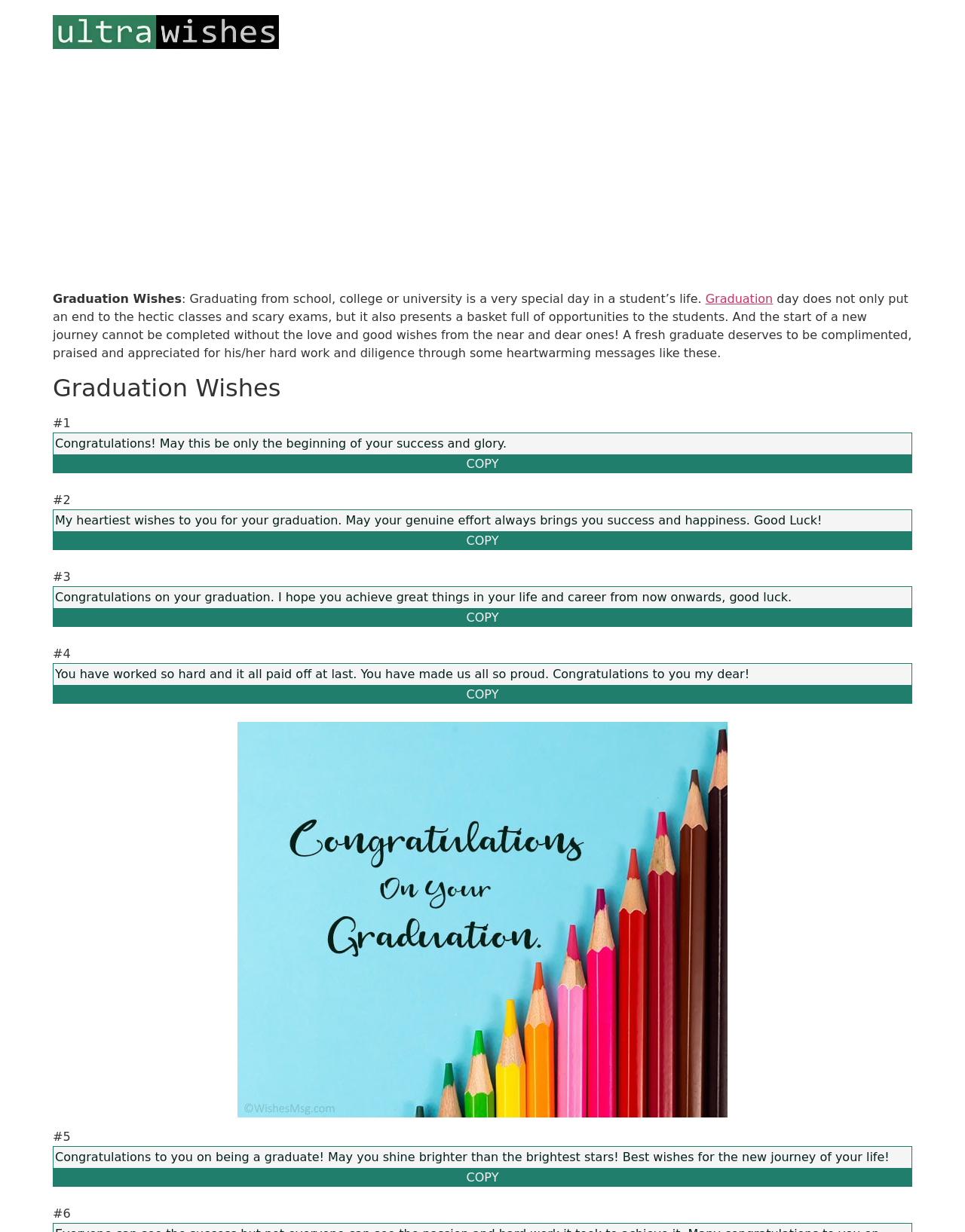Answer the question with a brief word or phrase:
What is the purpose of the 'COPY' buttons?

To copy messages